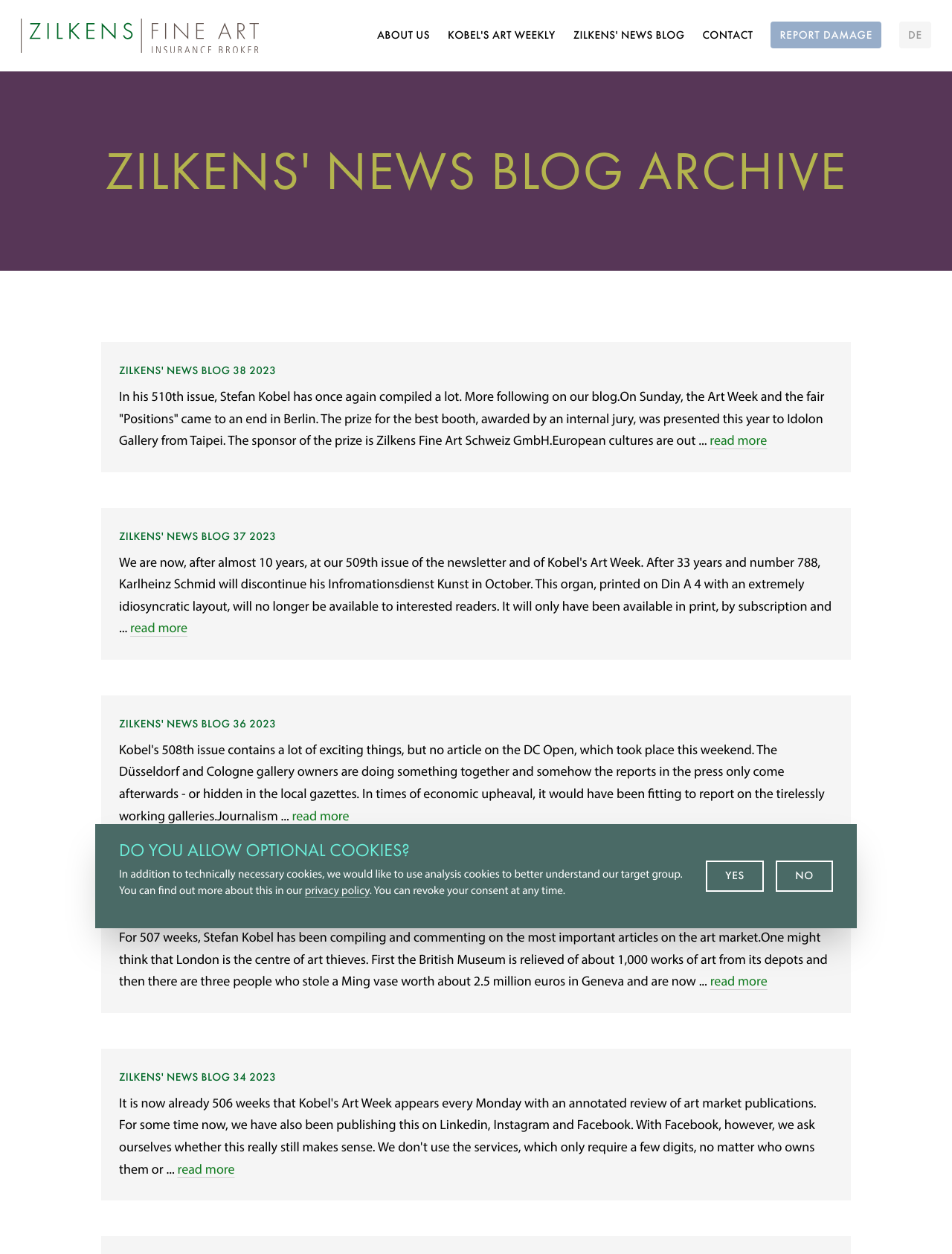Please predict the bounding box coordinates (top-left x, top-left y, bottom-right x, bottom-right y) for the UI element in the screenshot that fits the description: Report damage

[0.81, 0.017, 0.926, 0.039]